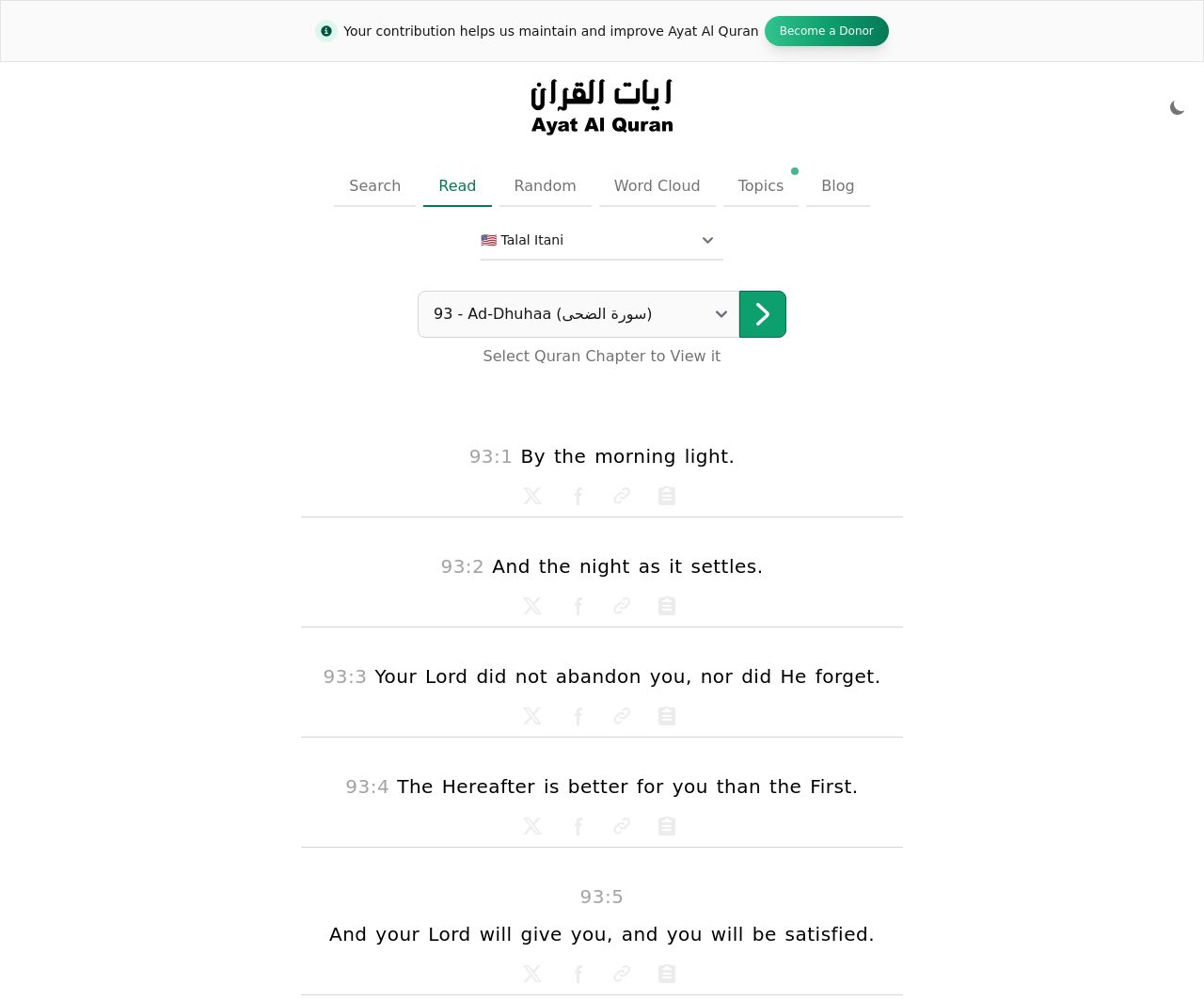What is the function of the 'Load Selected Surah' button?
Give a one-word or short-phrase answer derived from the screenshot.

Load Quran chapter